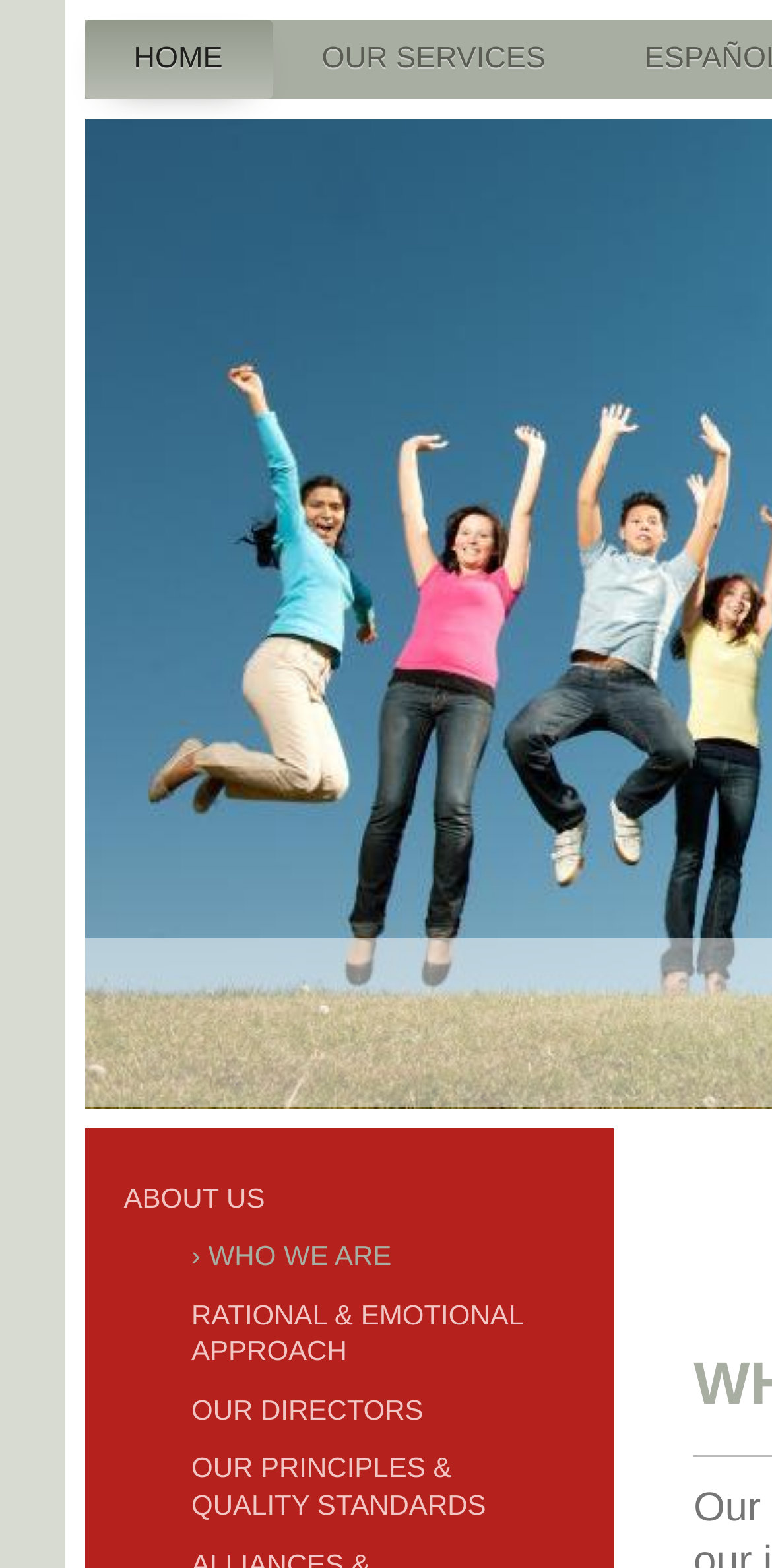Identify the bounding box for the UI element that is described as follows: "Our Principles & Quality Standards".

[0.16, 0.917, 0.745, 0.978]